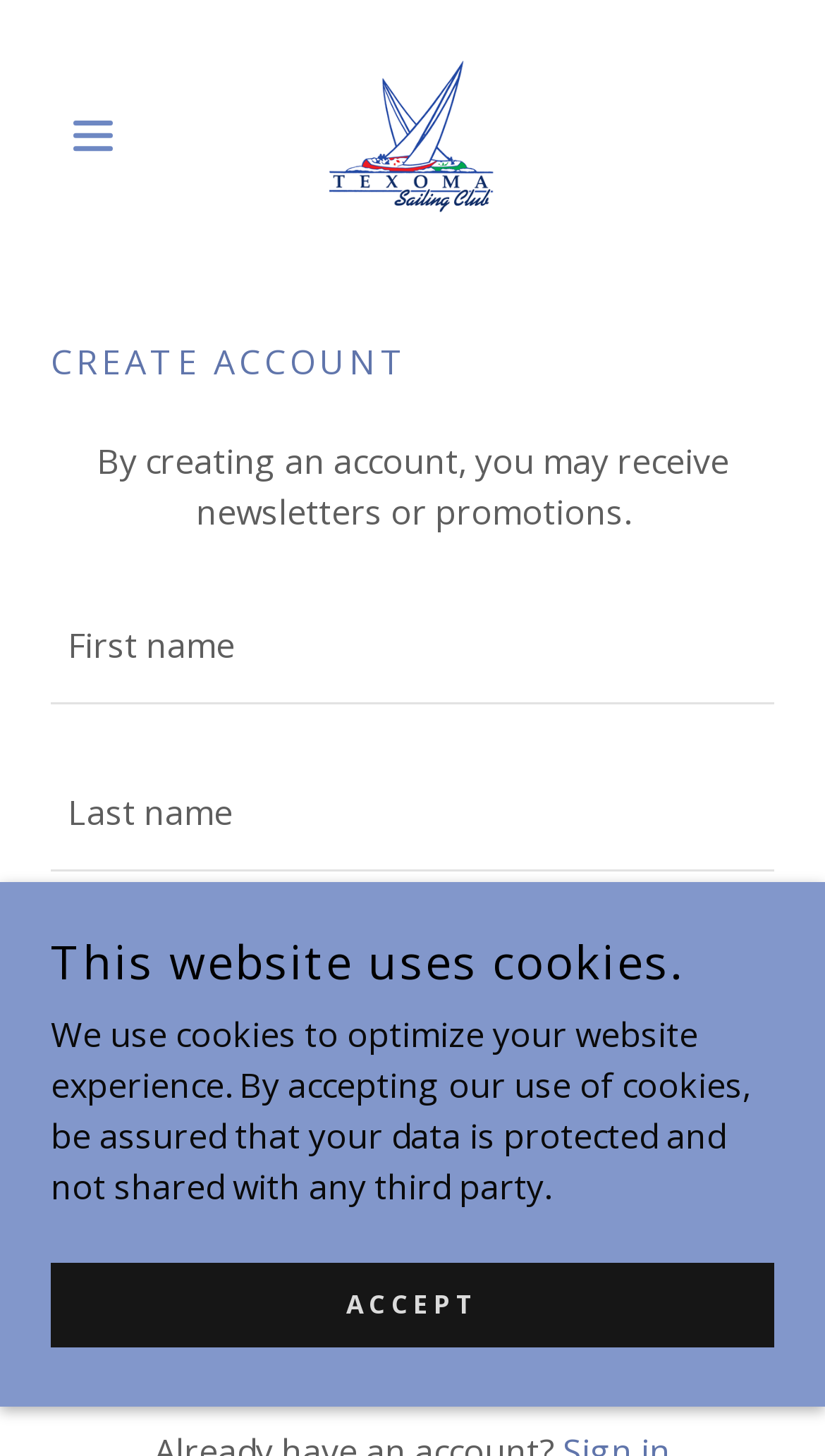What is the website's policy on cookies?
Refer to the image and provide a one-word or short phrase answer.

Optimize website experience